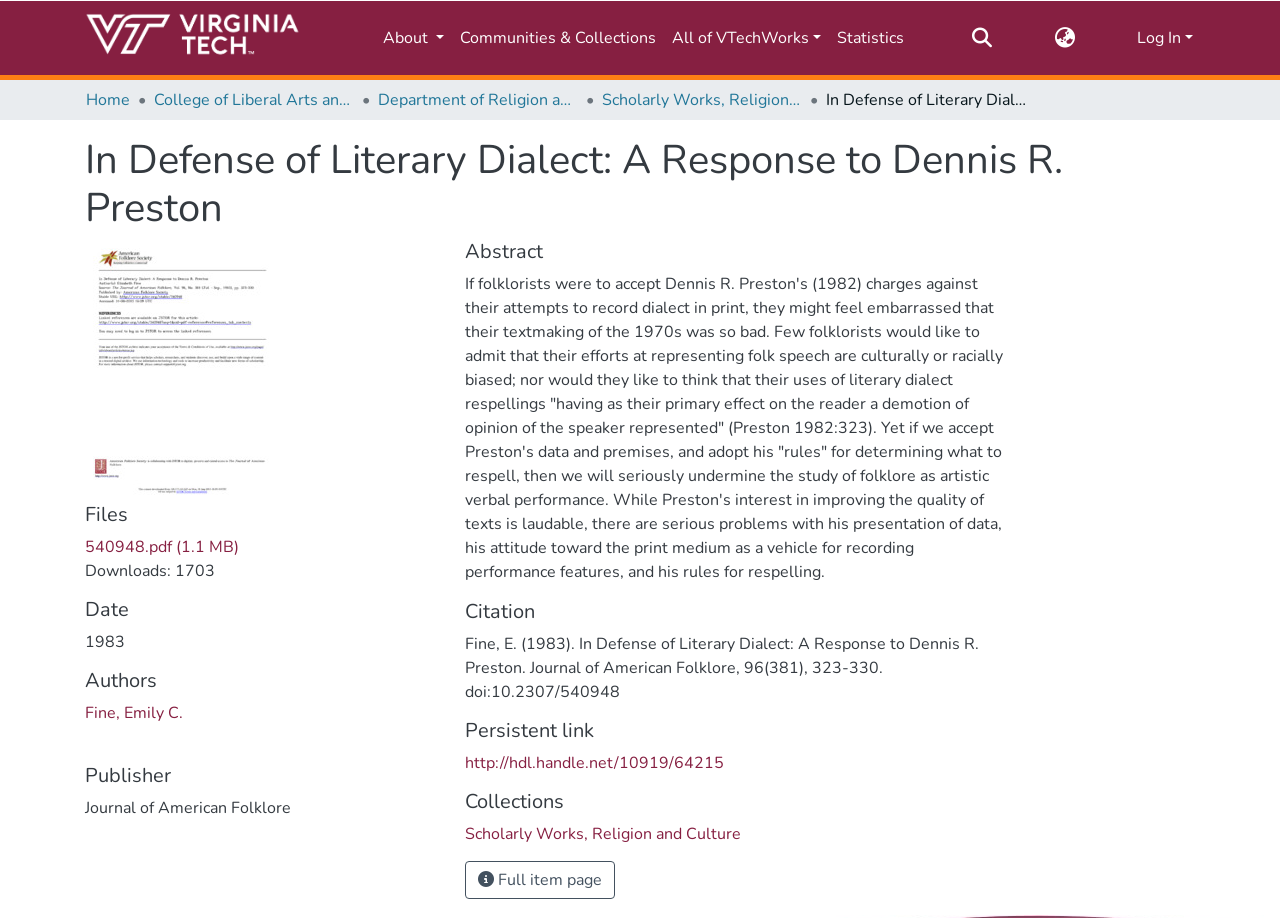From the image, can you give a detailed response to the question below:
What is the DOI of the article?

I found the answer by looking at the 'Citation' section, where I saw the text 'doi:10.2307/540948'. This suggests that the DOI of the article is 10.2307/540948.